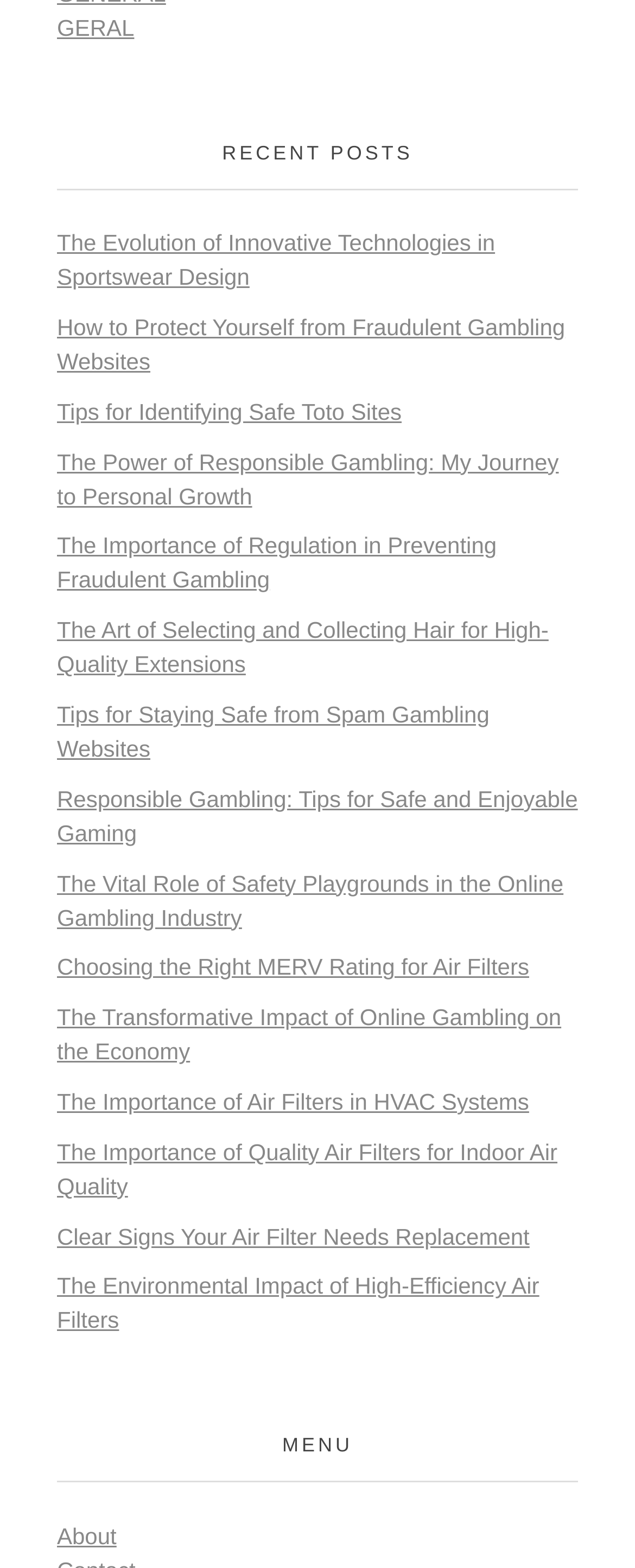Identify the coordinates of the bounding box for the element that must be clicked to accomplish the instruction: "learn about the importance of regulation in preventing fraudulent gambling".

[0.09, 0.34, 0.782, 0.378]